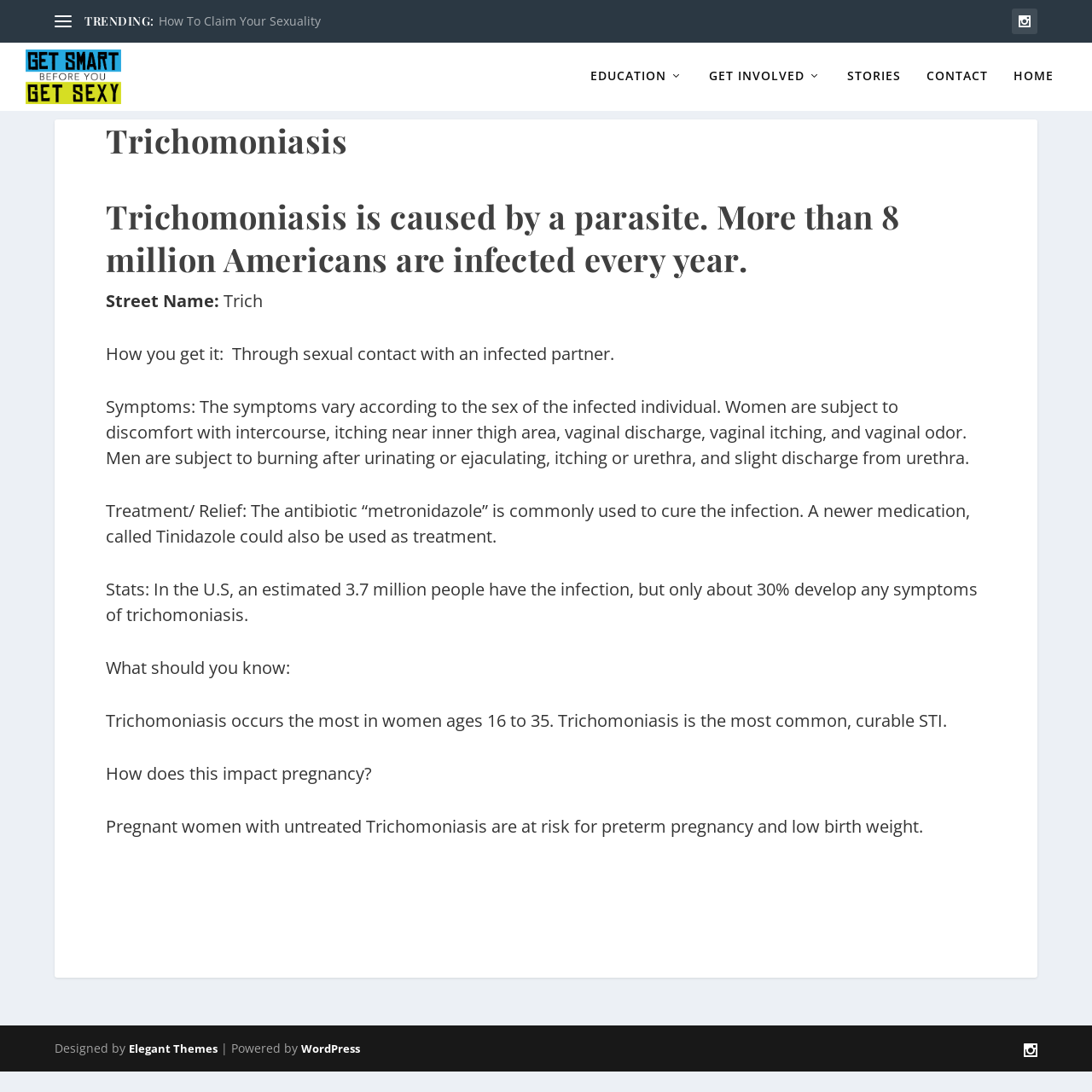Please locate the bounding box coordinates of the element that should be clicked to complete the given instruction: "Click the 'Get Smart Before You Get Sexy' link".

[0.023, 0.045, 0.111, 0.095]